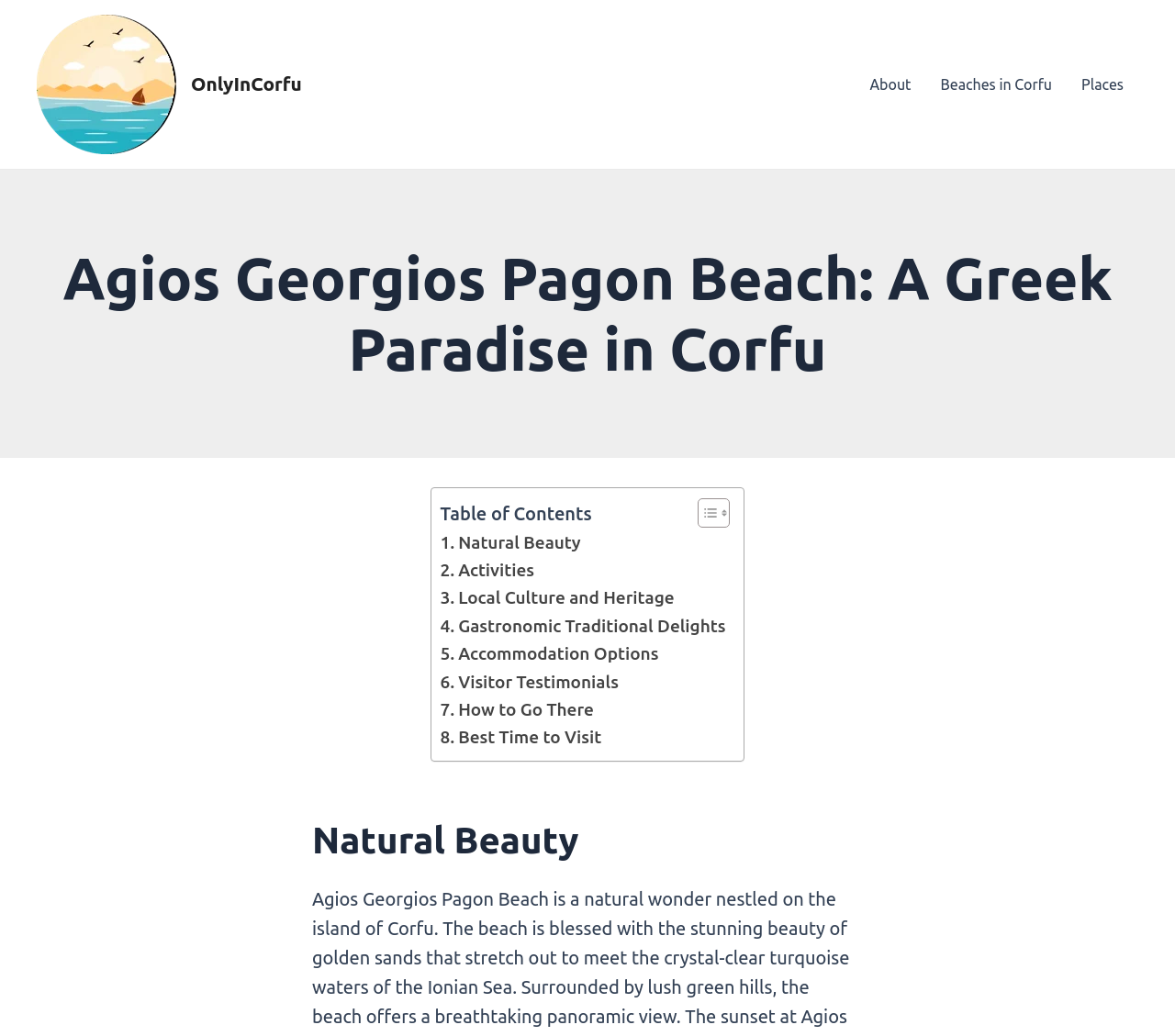Locate the bounding box coordinates of the element's region that should be clicked to carry out the following instruction: "Enter your name". The coordinates need to be four float numbers between 0 and 1, i.e., [left, top, right, bottom].

None